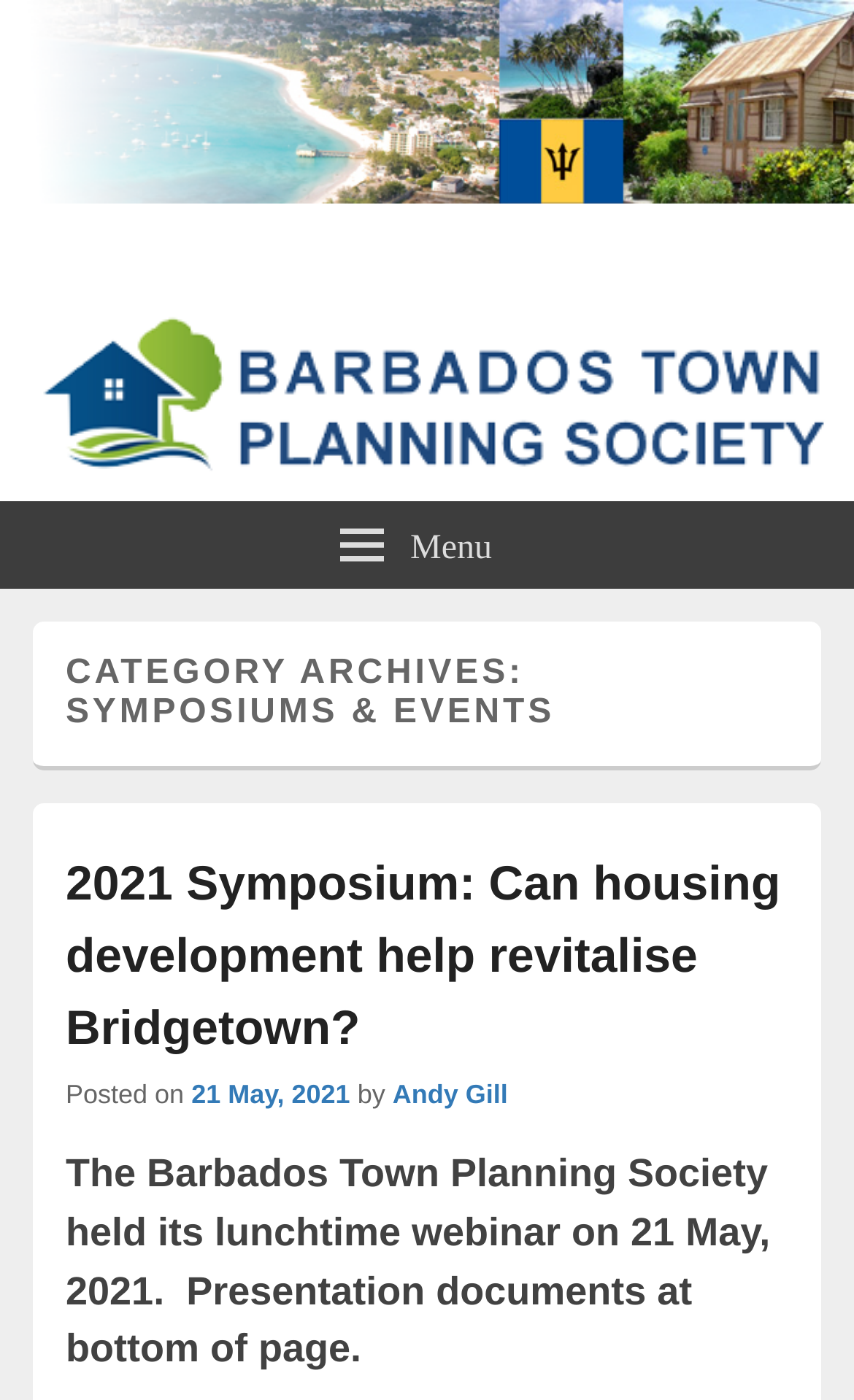Using the image as a reference, answer the following question in as much detail as possible:
What is the category of the archives?

The category of the archives can be found in the heading 'CATEGORY ARCHIVES: SYMPOSIUMS & EVENTS', which is located below the top navigation menu.